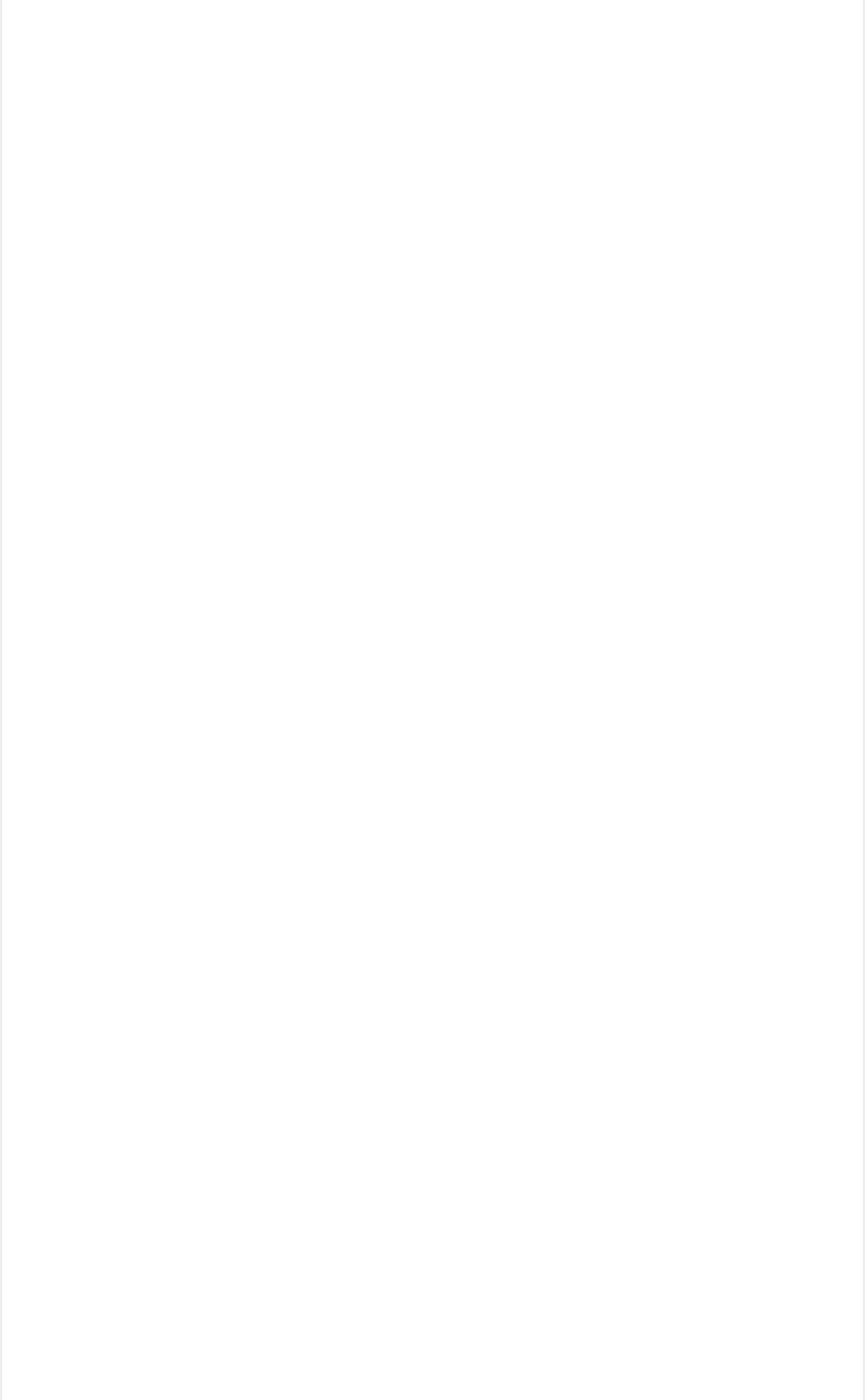Determine the bounding box coordinates for the area you should click to complete the following instruction: "view October 2017".

[0.052, 0.28, 0.257, 0.307]